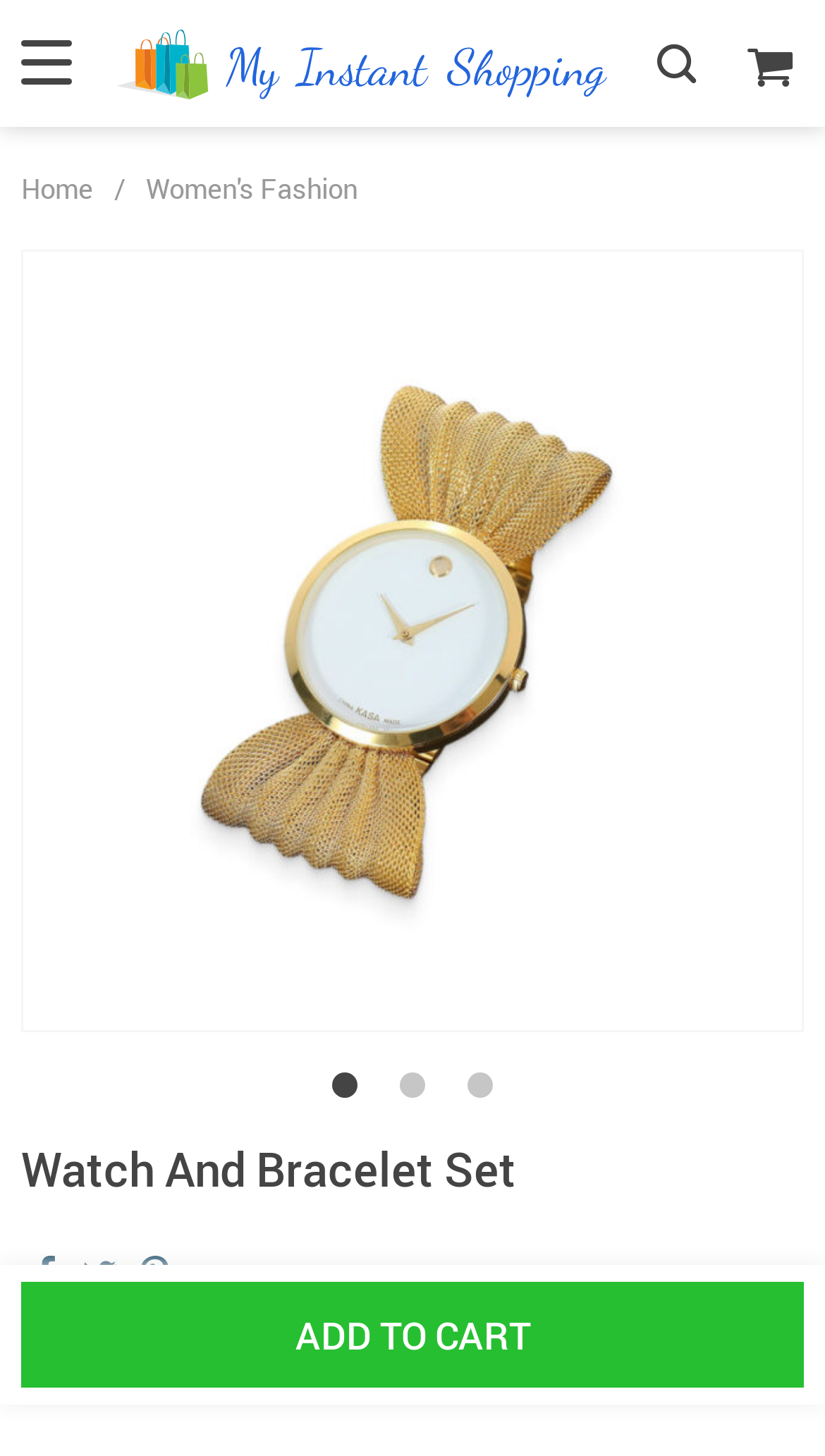Provide the bounding box coordinates in the format (top-left x, top-left y, bottom-right x, bottom-right y). All values are floating point numbers between 0 and 1. Determine the bounding box coordinate of the UI element described as: Add to Cart

[0.026, 0.88, 0.974, 0.953]